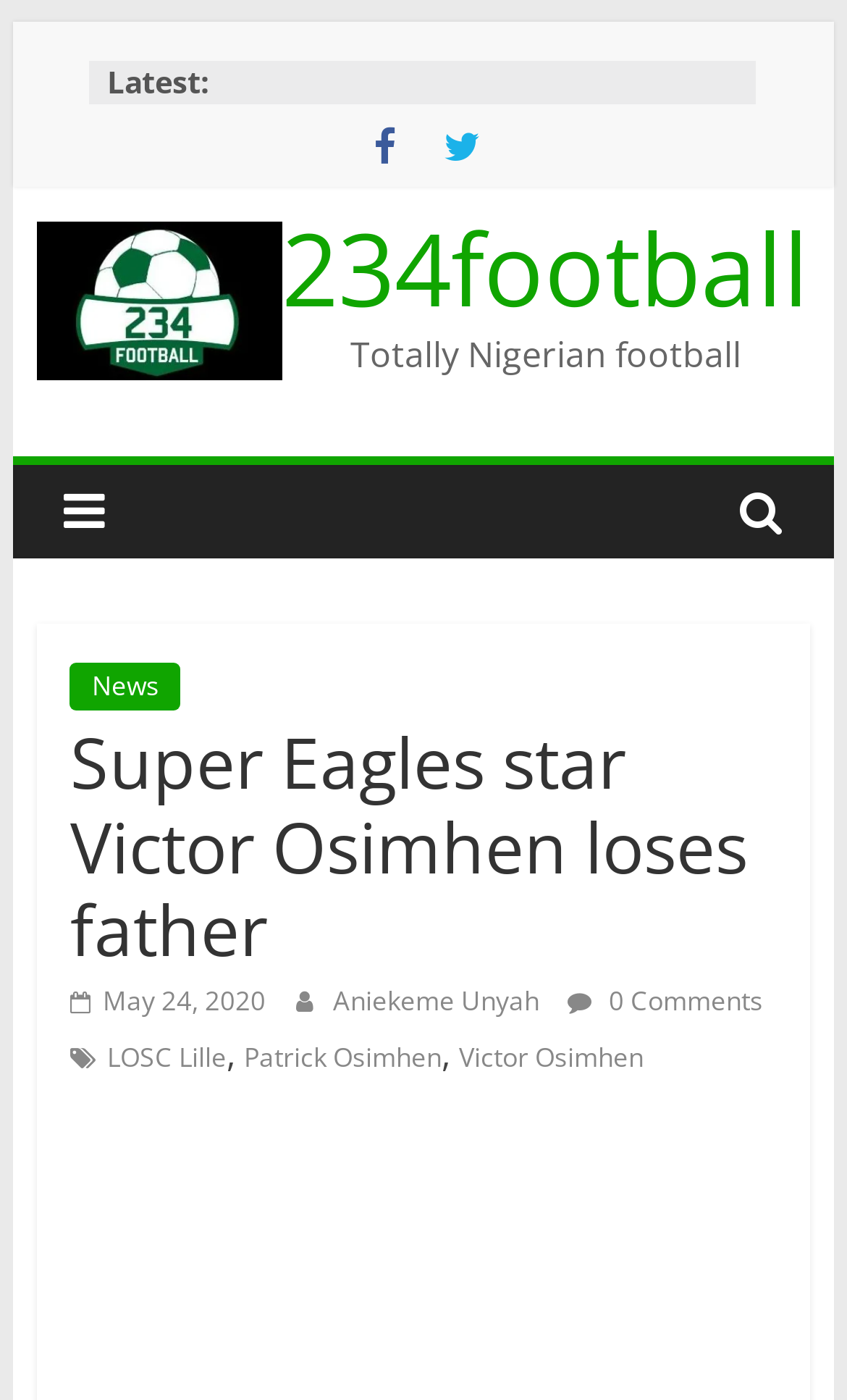Offer a comprehensive description of the webpage’s content and structure.

The webpage is about a news article, specifically about the death of Patrick Osimhen, the father of Nigerian international footballer Victor Osimhen, at the age of 80. 

At the top left corner, there is a link to skip to the content. Below it, there is a static text "Latest:" followed by three links, two of which are icons and one is a link to "234football" with an accompanying image. 

To the right of the "Latest:" text, there is a heading "234football" with a link to the same website. Below it, there is a static text "Totally Nigerian football". 

On the top right side, there are several links, including "News" and a date "May 24, 2020". 

The main content of the webpage is a news article with a heading "Super Eagles star Victor Osimhen loses father". Below the heading, there are links to the author "Aniekeme Unyah" and a comment section with 0 comments. 

The article also mentions LOSC Lille, Patrick Osimhen, and Victor Osimhen, with links to each of them.